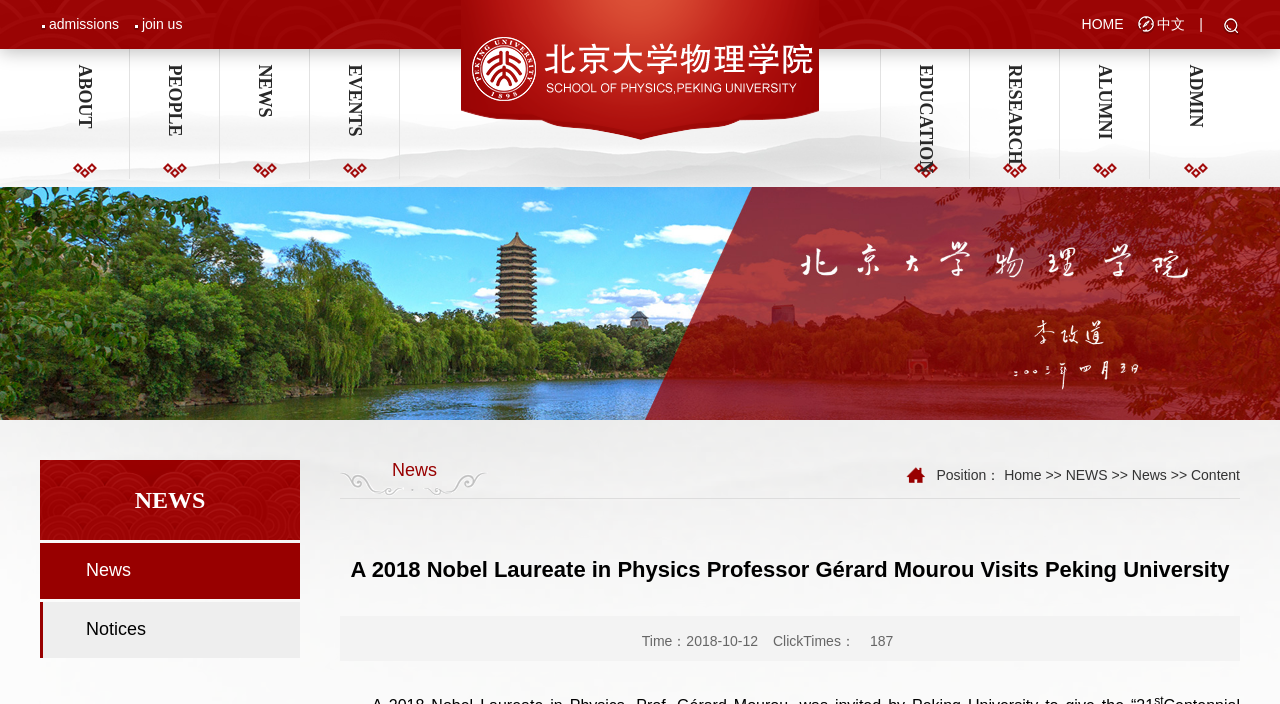Using the information in the image, give a detailed answer to the following question: What is the date of the event?

The webpage displays the date 'Time：2018-10-12' at the bottom, indicating that the event took place on this date.